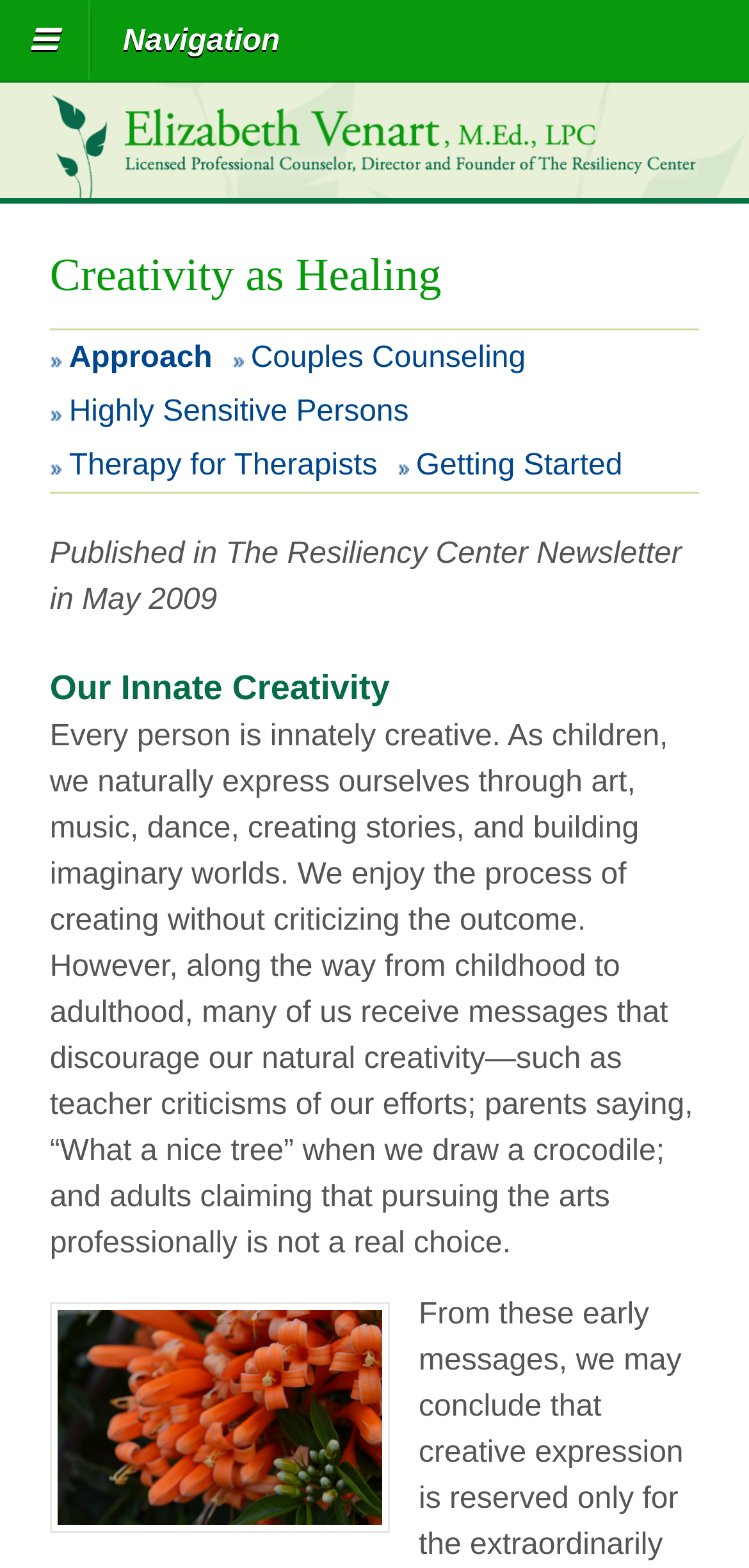Please reply to the following question with a single word or a short phrase:
How many images are there on the webpage?

2